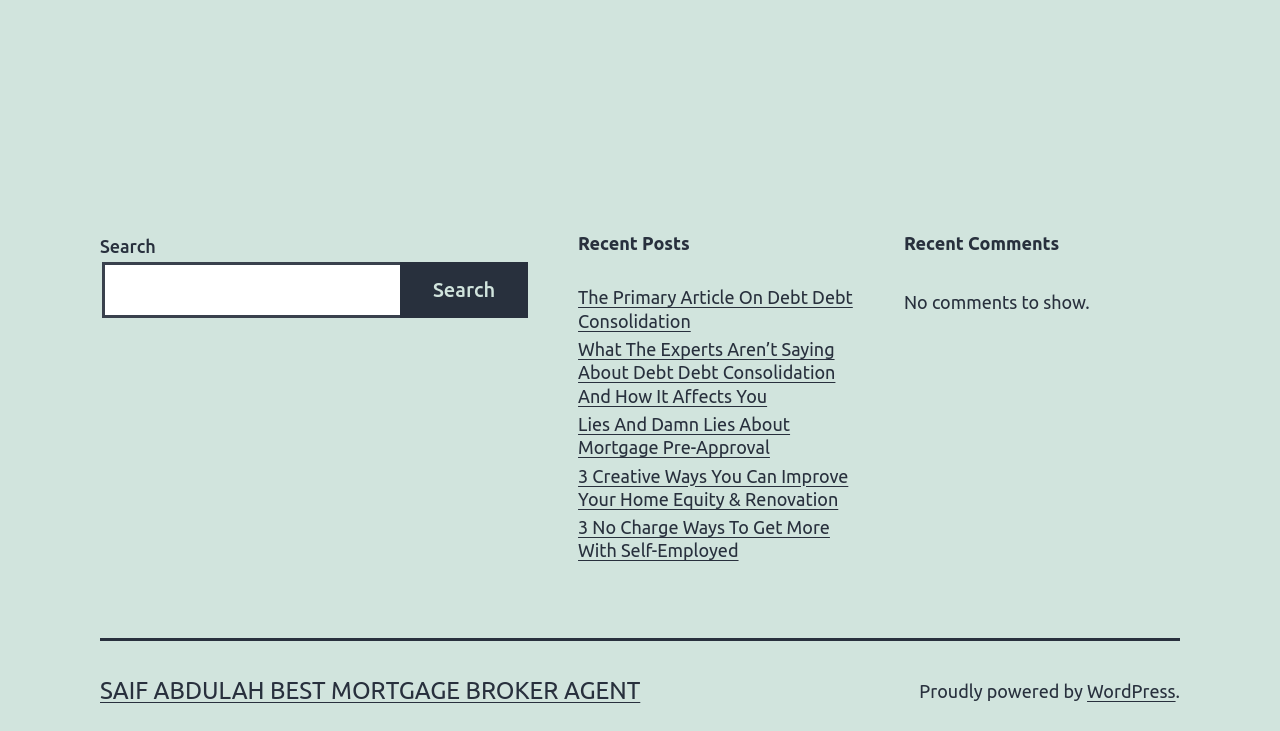Can you find the bounding box coordinates for the element that needs to be clicked to execute this instruction: "Go to WordPress website"? The coordinates should be given as four float numbers between 0 and 1, i.e., [left, top, right, bottom].

[0.849, 0.931, 0.918, 0.959]